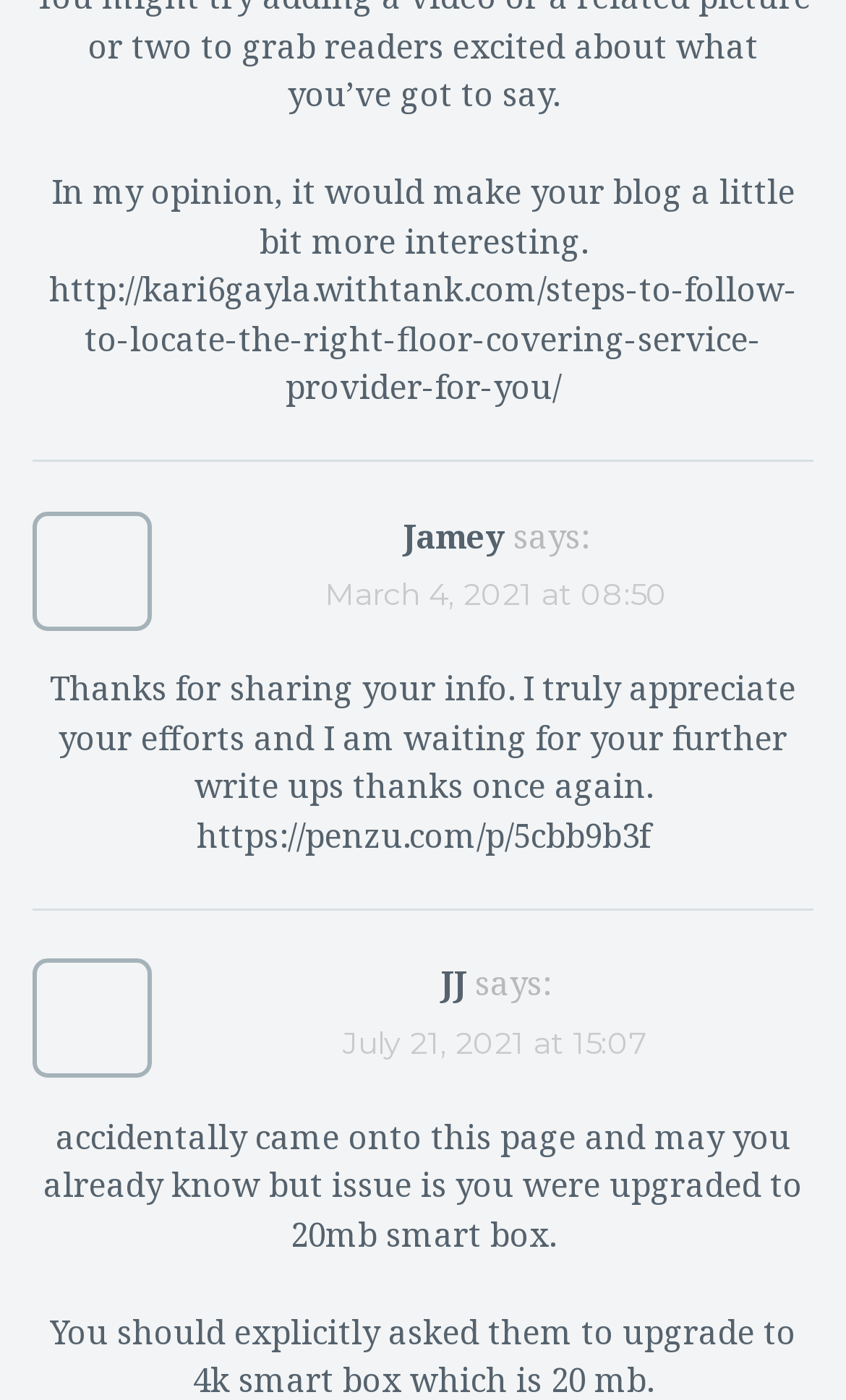What is the date of the first comment?
Using the information from the image, provide a comprehensive answer to the question.

I looked at the first comment section and found the date 'March 4, 2021 at 08:50'. The date of the first comment is March 4, 2021.